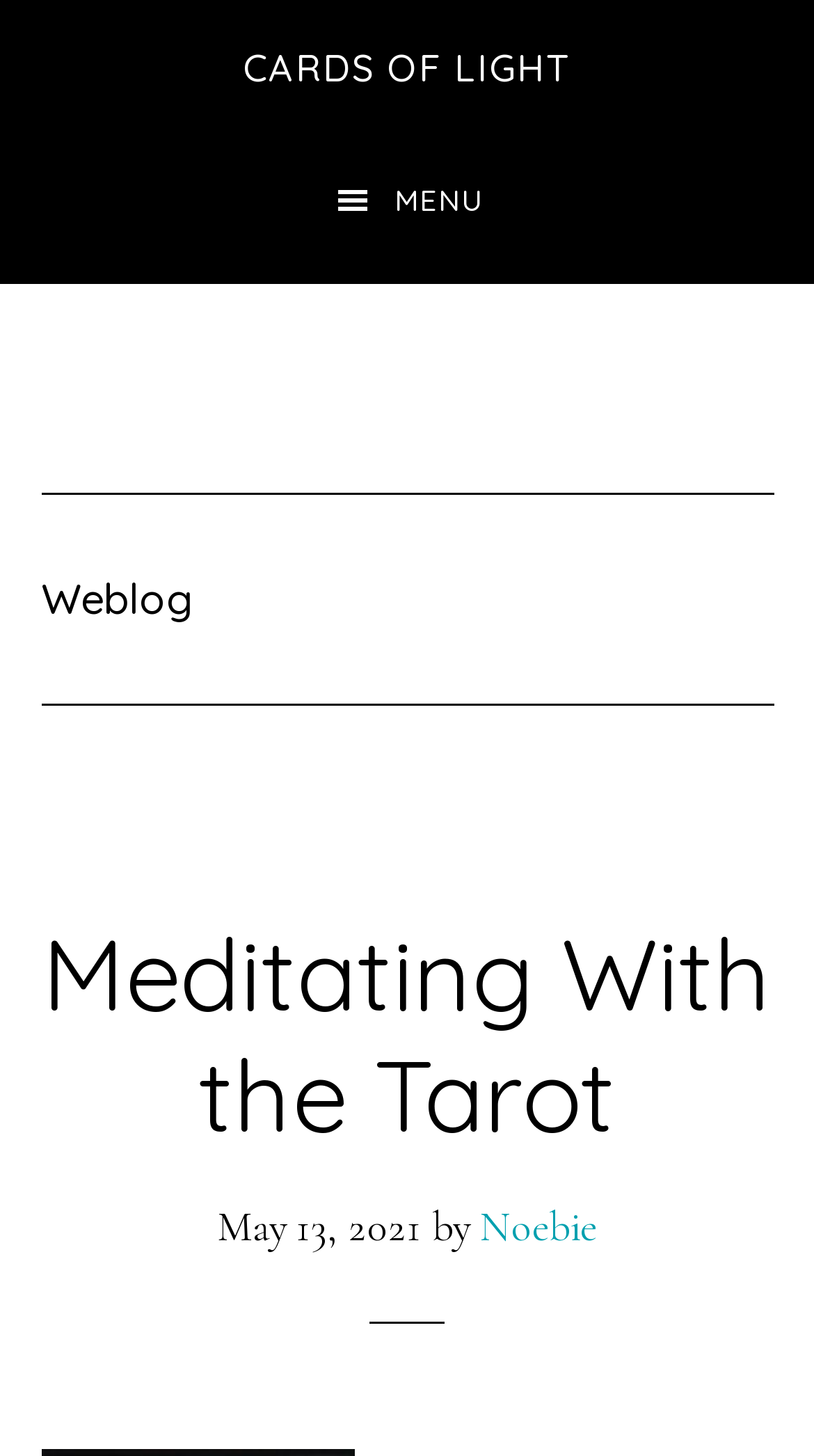Please provide a brief answer to the question using only one word or phrase: 
Who is the author of the current blog post?

Noebie